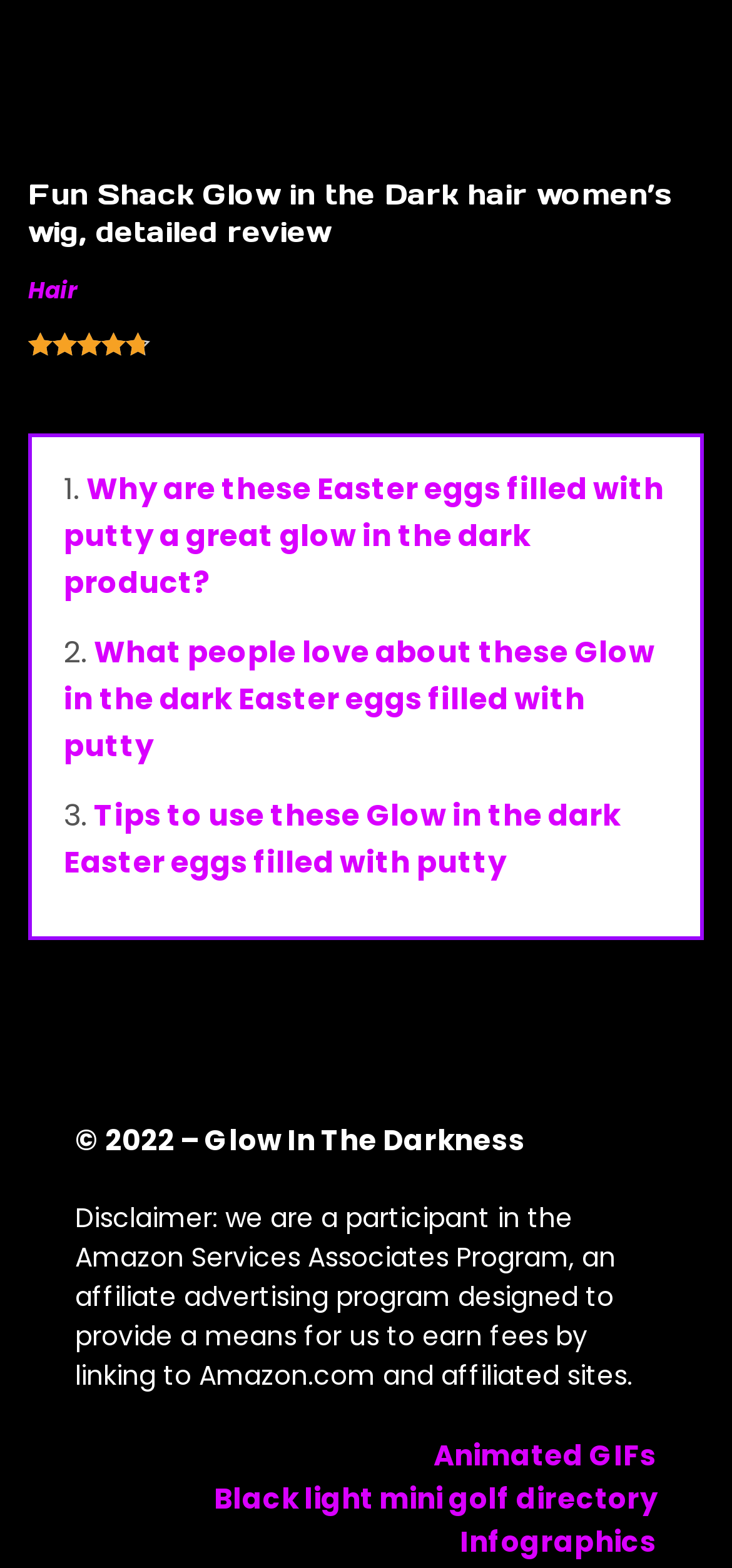What year is the copyright information referring to?
Please provide a single word or phrase as the answer based on the screenshot.

2022